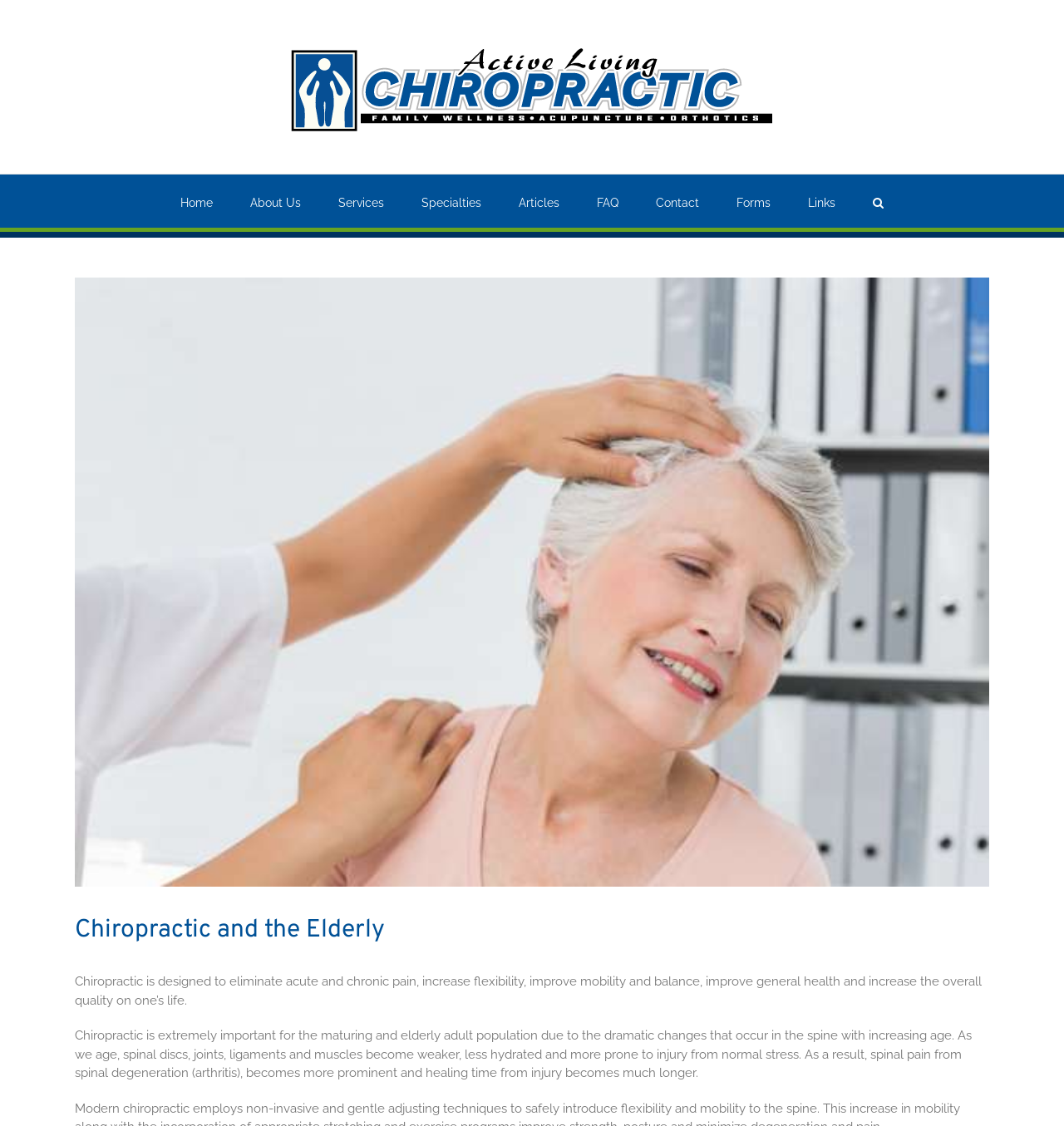Locate the bounding box coordinates of the clickable element to fulfill the following instruction: "Click the Active Living Chiropractic Logo". Provide the coordinates as four float numbers between 0 and 1 in the format [left, top, right, bottom].

[0.266, 0.023, 0.734, 0.131]